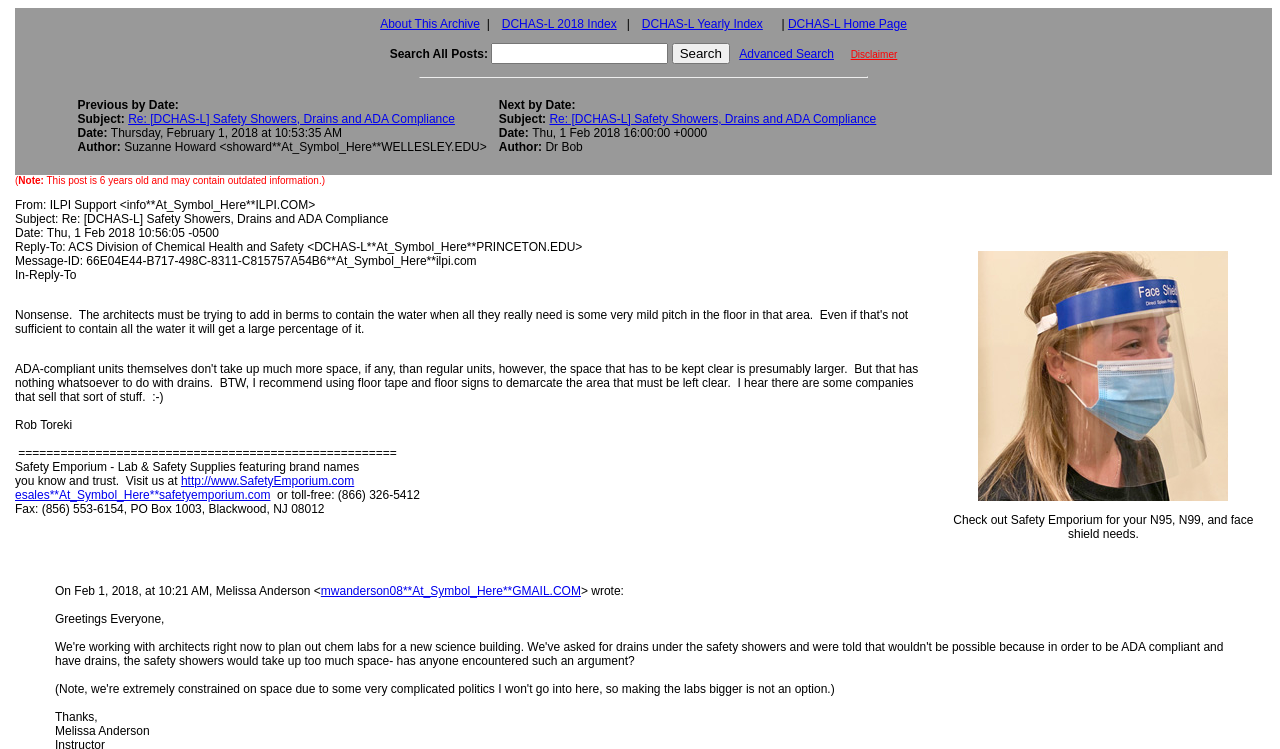Provide an in-depth caption for the elements present on the webpage.

This webpage is an archived posting from the American Chemical Society Division of Chemical Health & Safety. At the top, there is a navigation bar with four links: "About This Archive", "DCHAS-L 2018 Index", "DCHAS-L Yearly Index", and "DCHAS-L Home Page". Below the navigation bar, there is a search function with a text box and a "Search" button, accompanied by links to "Advanced Search" and "Disclaimer".

On the left side of the page, there is a table with two rows, each containing information about a post. The first row has a link to "Re: [DCHAS-L] Safety Showers, Drains and ADA Compliance" and displays the date, author, and other details about the post. The second row has similar information about another post.

Below the table, there is a note stating that the post is 6 years old and may contain outdated information. Following this note, there is a block of text displaying information about the post, including the sender, subject, date, and message ID.

On the right side of the page, there is an image of a person wearing a disposable face shield and surgical style mask, accompanied by a link to "Safety Emporium" for N95, N99, and face shield needs.

At the bottom of the page, there is a block of text with a message from Melissa Anderson, including a greeting, a message, and a signature. Above this message, there is a link to "Safety Emporium" and contact information, including an email address, phone number, and fax number.